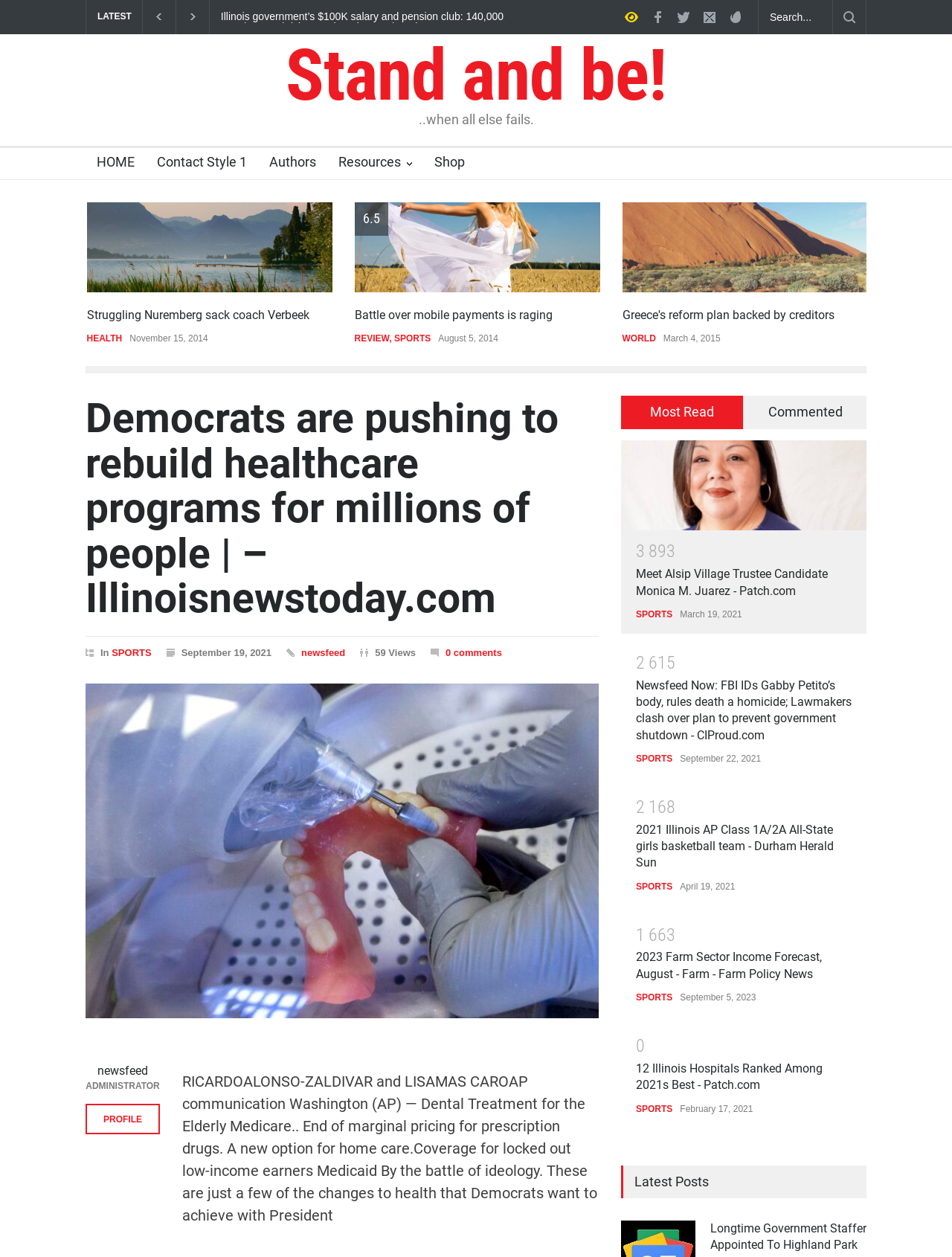Predict the bounding box coordinates of the area that should be clicked to accomplish the following instruction: "Read about Democrats pushing to rebuild healthcare programs". The bounding box coordinates should consist of four float numbers between 0 and 1, i.e., [left, top, right, bottom].

[0.09, 0.315, 0.629, 0.494]